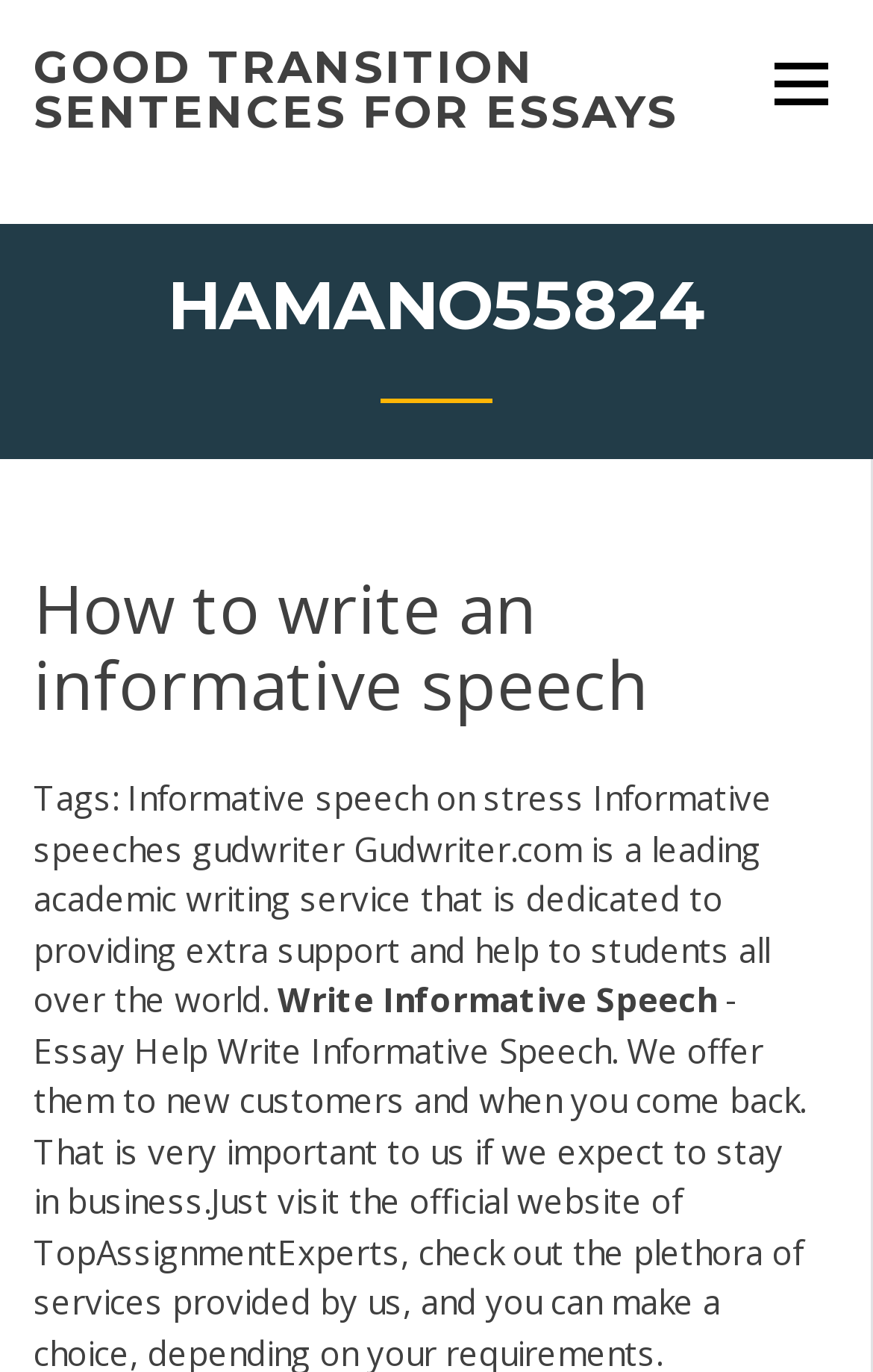Provide a brief response to the question using a single word or phrase: 
What is the position of the link 'GOOD TRANSITION SENTENCES FOR ESSAYS'?

Top-left